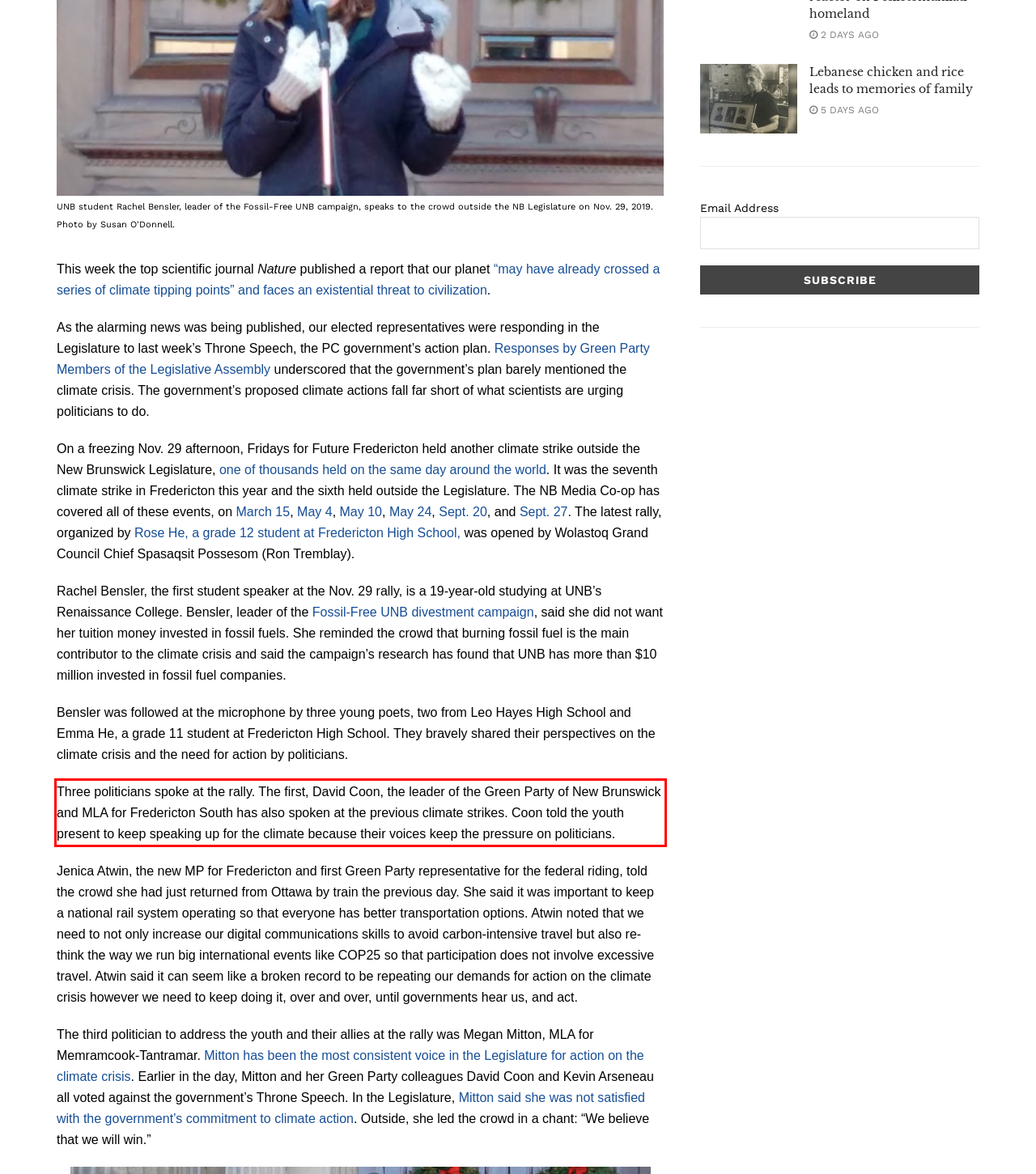Using the provided screenshot of a webpage, recognize and generate the text found within the red rectangle bounding box.

Three politicians spoke at the rally. The first, David Coon, the leader of the Green Party of New Brunswick and MLA for Fredericton South has also spoken at the previous climate strikes. Coon told the youth present to keep speaking up for the climate because their voices keep the pressure on politicians.